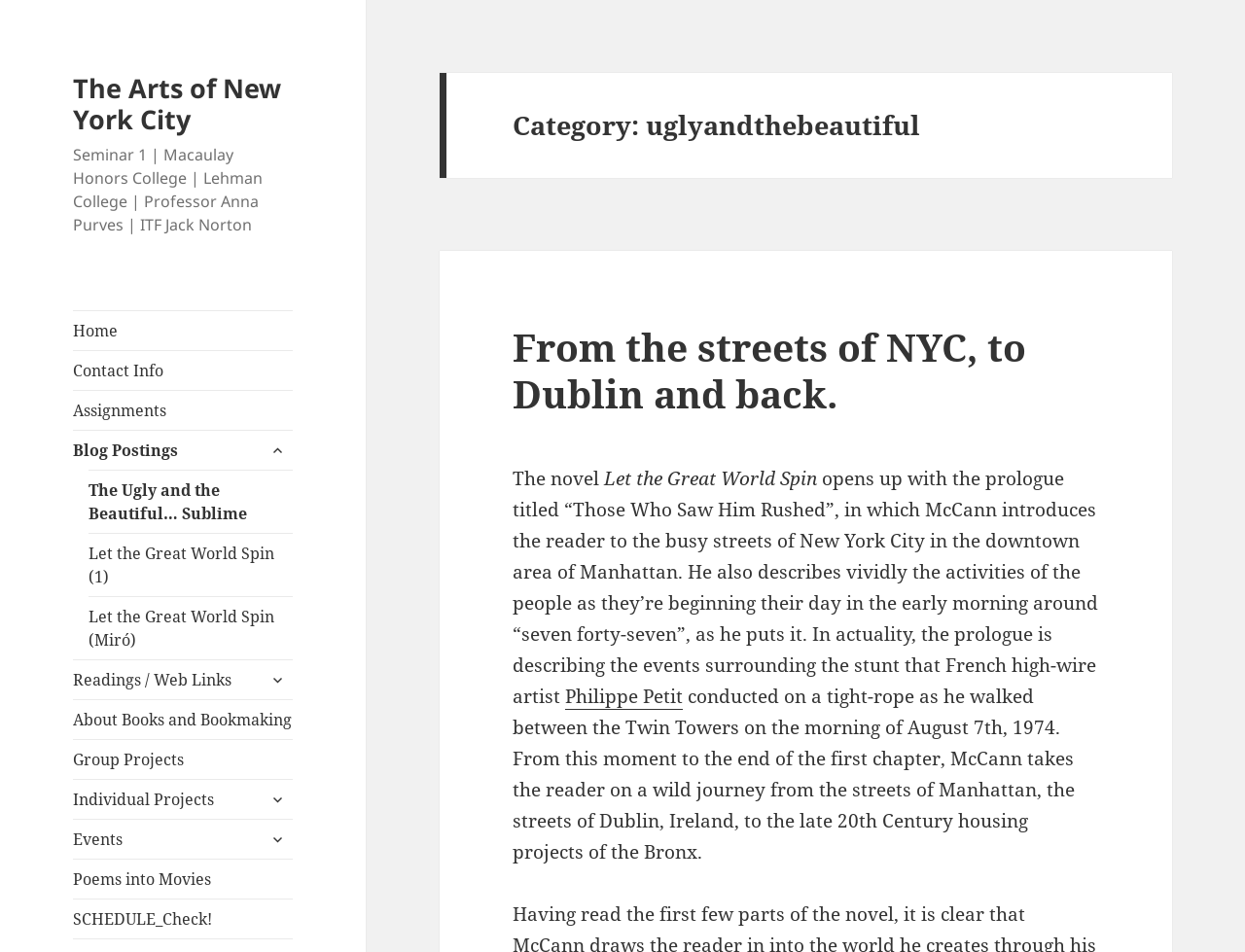What is the title of the novel?
Please answer the question as detailed as possible based on the image.

The title of the novel is mentioned in the StaticText element with the text 'Let the Great World Spin'.